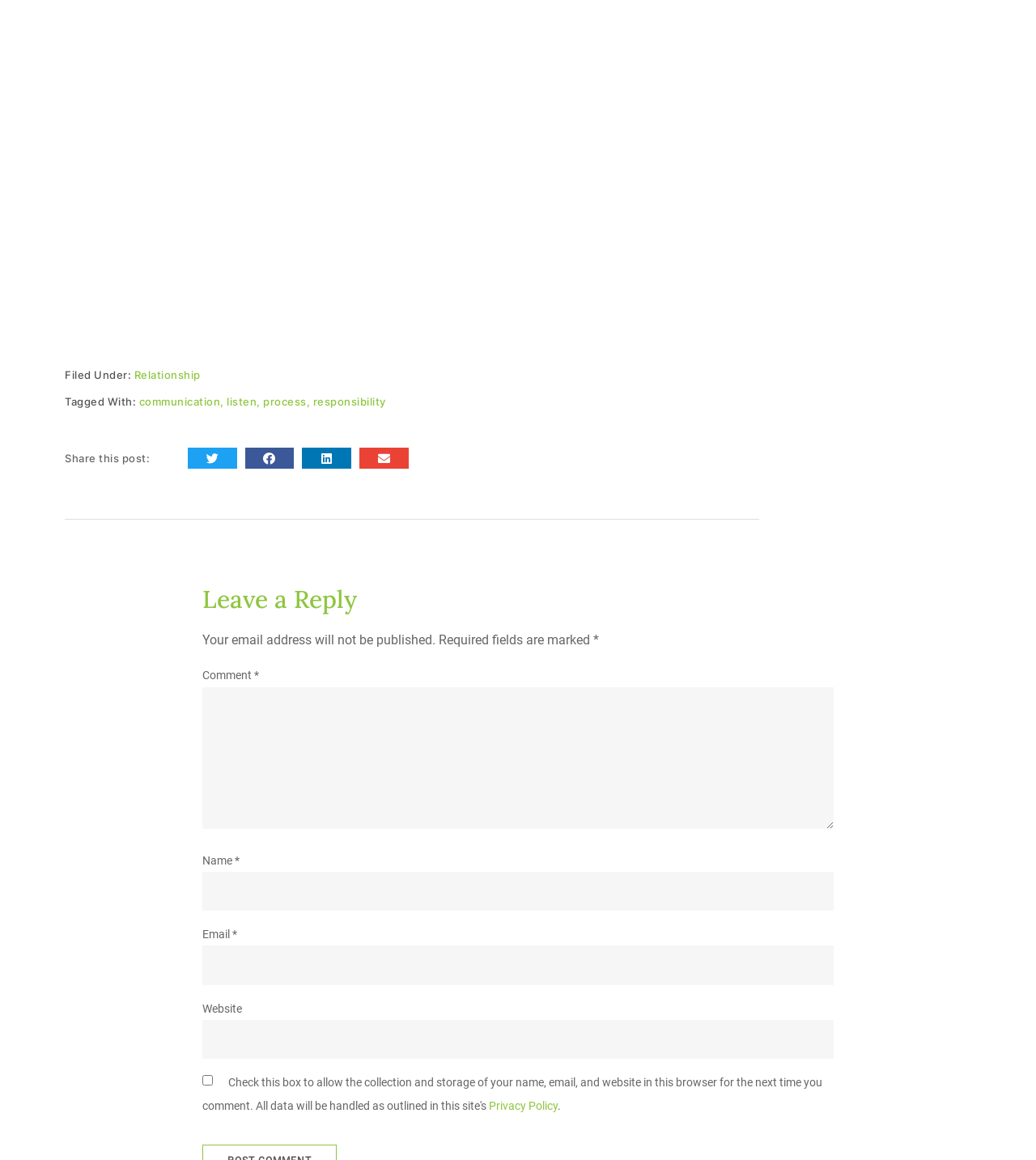Please determine the bounding box coordinates for the element that should be clicked to follow these instructions: "Click on the 'Share on twitter' button".

[0.181, 0.386, 0.229, 0.404]